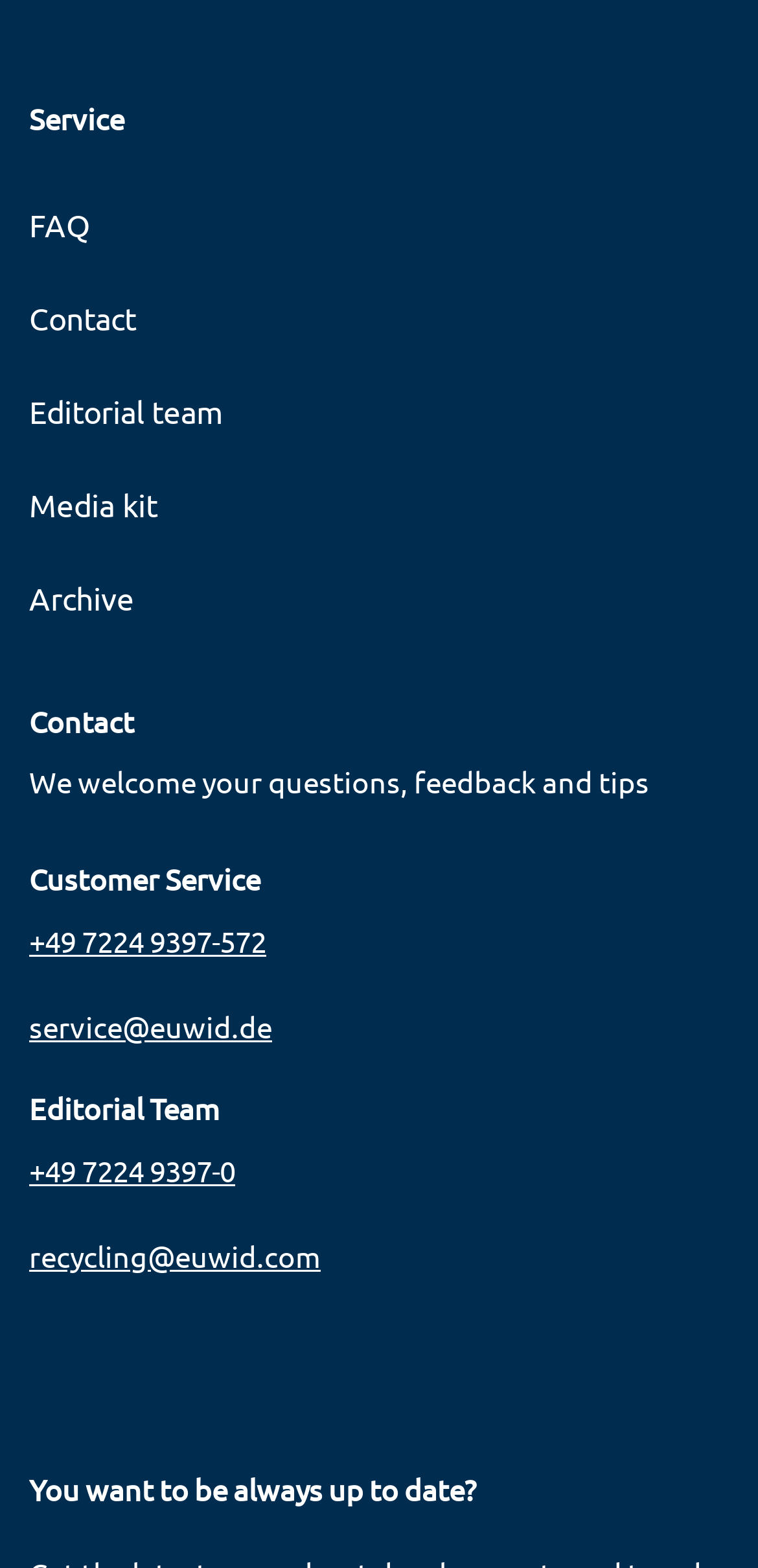Identify the coordinates of the bounding box for the element described below: "+49 7224 9397-0". Return the coordinates as four float numbers between 0 and 1: [left, top, right, bottom].

[0.038, 0.719, 0.962, 0.773]